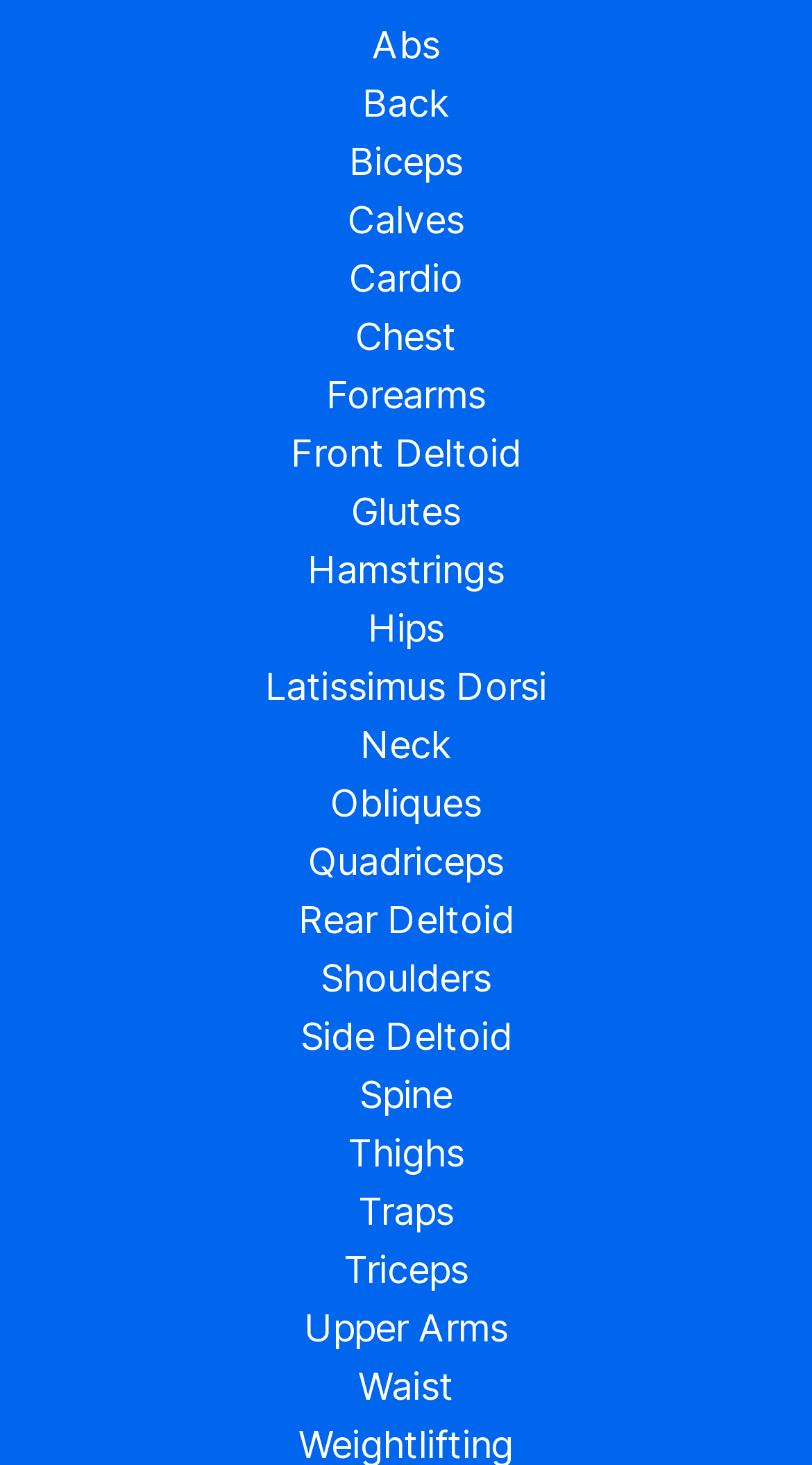How many muscle groups are listed?
Examine the image and provide an in-depth answer to the question.

I counted the number of links on the webpage, each representing a different muscle group, and found 26 in total.